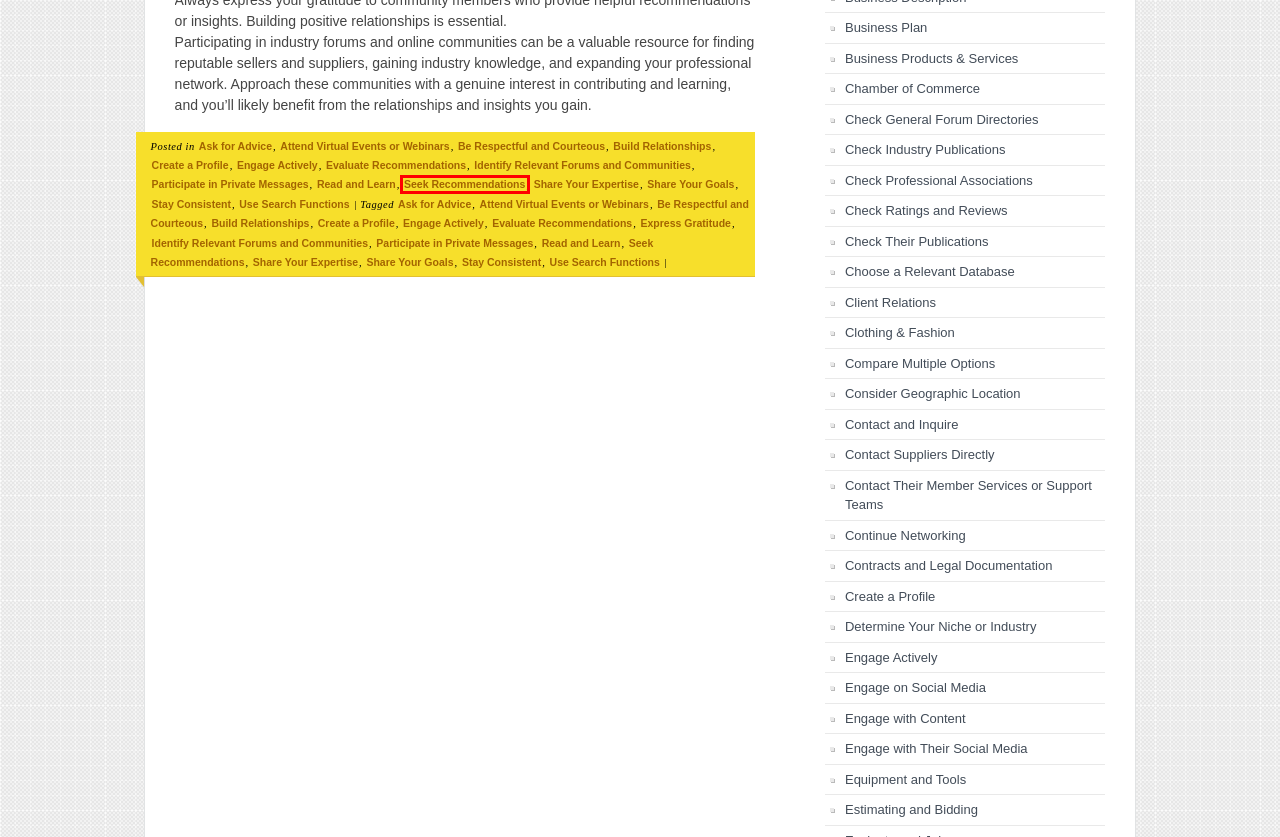Examine the screenshot of the webpage, which includes a red bounding box around an element. Choose the best matching webpage description for the page that will be displayed after clicking the element inside the red bounding box. Here are the candidates:
A. AGUAZUL.SHOP | Tag | Use Search Functions
B. AGUAZUL.SHOP | Category | Contact and Inquire
C. AGUAZUL.SHOP | Category | Check Ratings and Reviews
D. AGUAZUL.SHOP | Category | Contact Suppliers Directly
E. AGUAZUL.SHOP | Category | Continue Networking
F. AGUAZUL.SHOP | Category | Seek Recommendations
G. AGUAZUL.SHOP | Category | Create a Profile
H. AGUAZUL.SHOP | Tag | Build Relationships

F